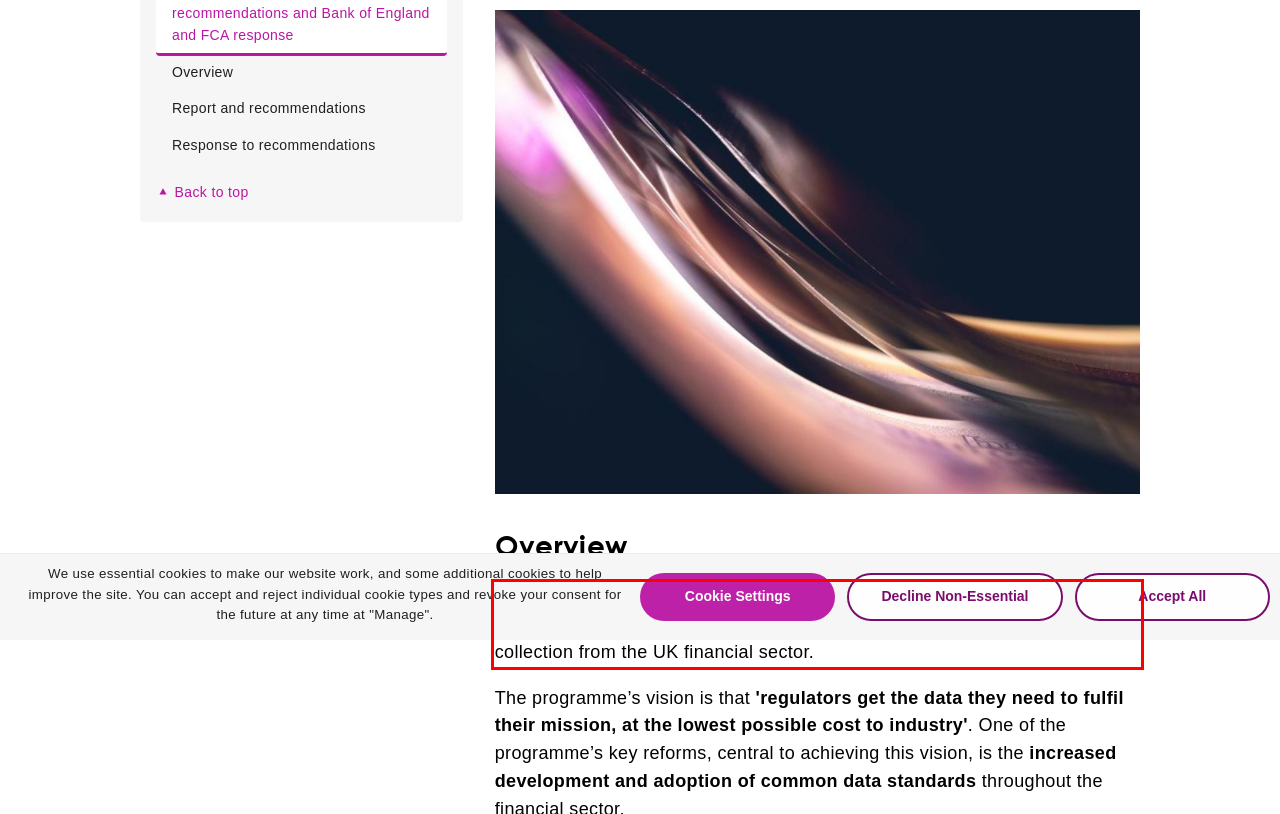Look at the webpage screenshot and recognize the text inside the red bounding box.

The Bank of England (the Bank) and the Financial Conduct Authority (FCA) are leading a joint transformation programme with industry to transform data collection from the UK financial sector.